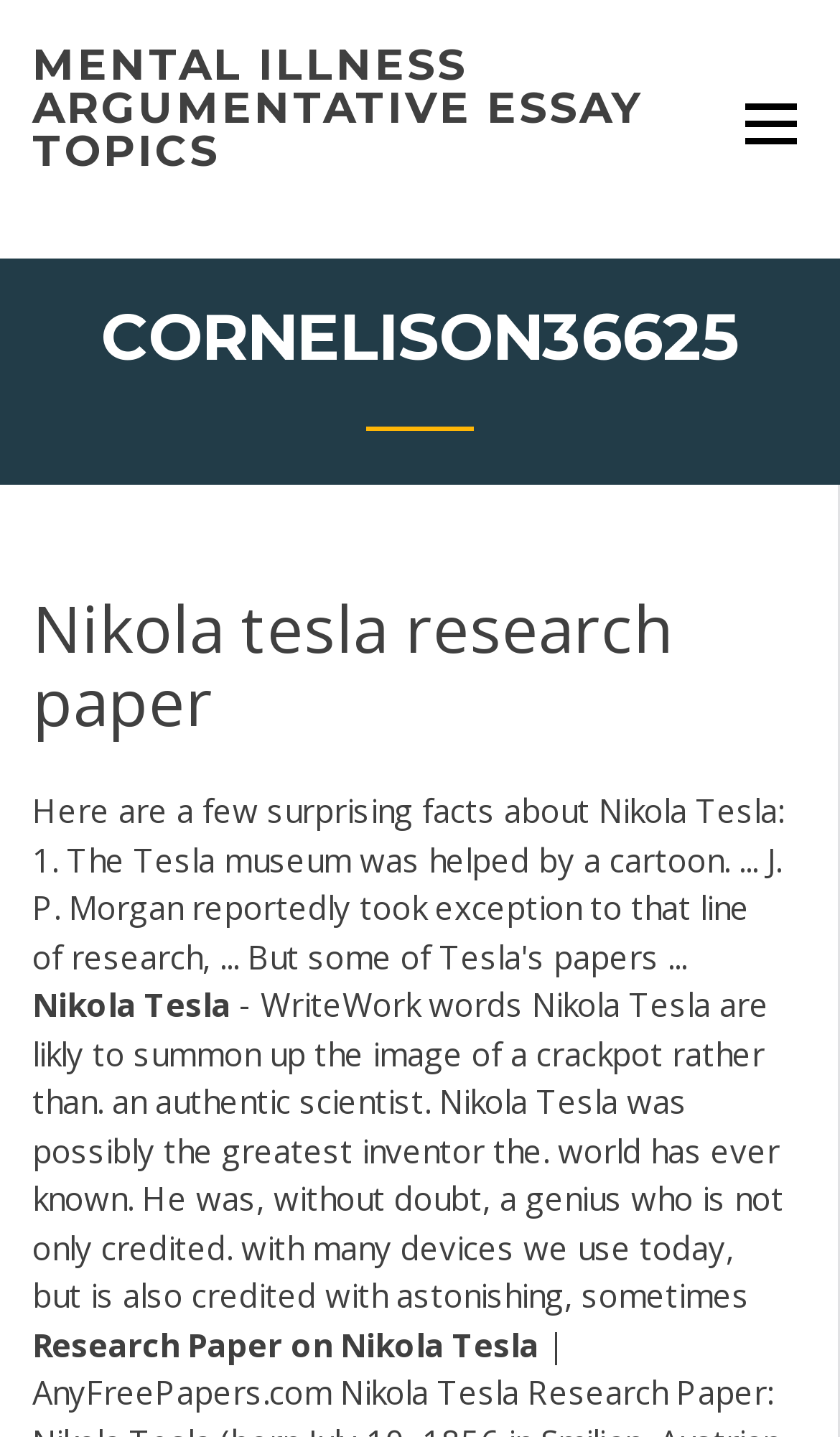Using the description: "mental illness argumentative essay topics", identify the bounding box of the corresponding UI element in the screenshot.

[0.038, 0.027, 0.764, 0.123]